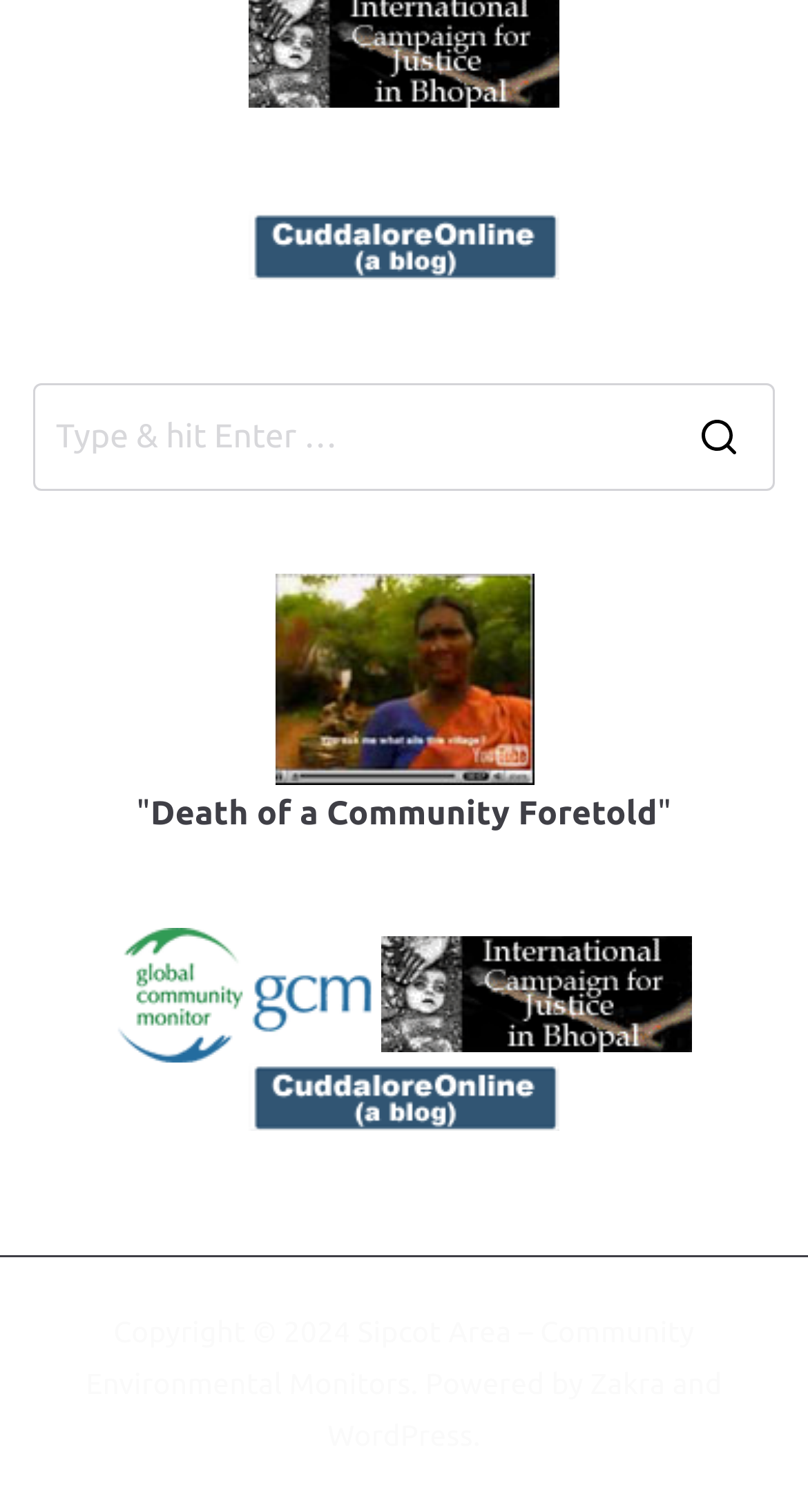How many images are there on the webpage?
Using the image as a reference, give a one-word or short phrase answer.

7